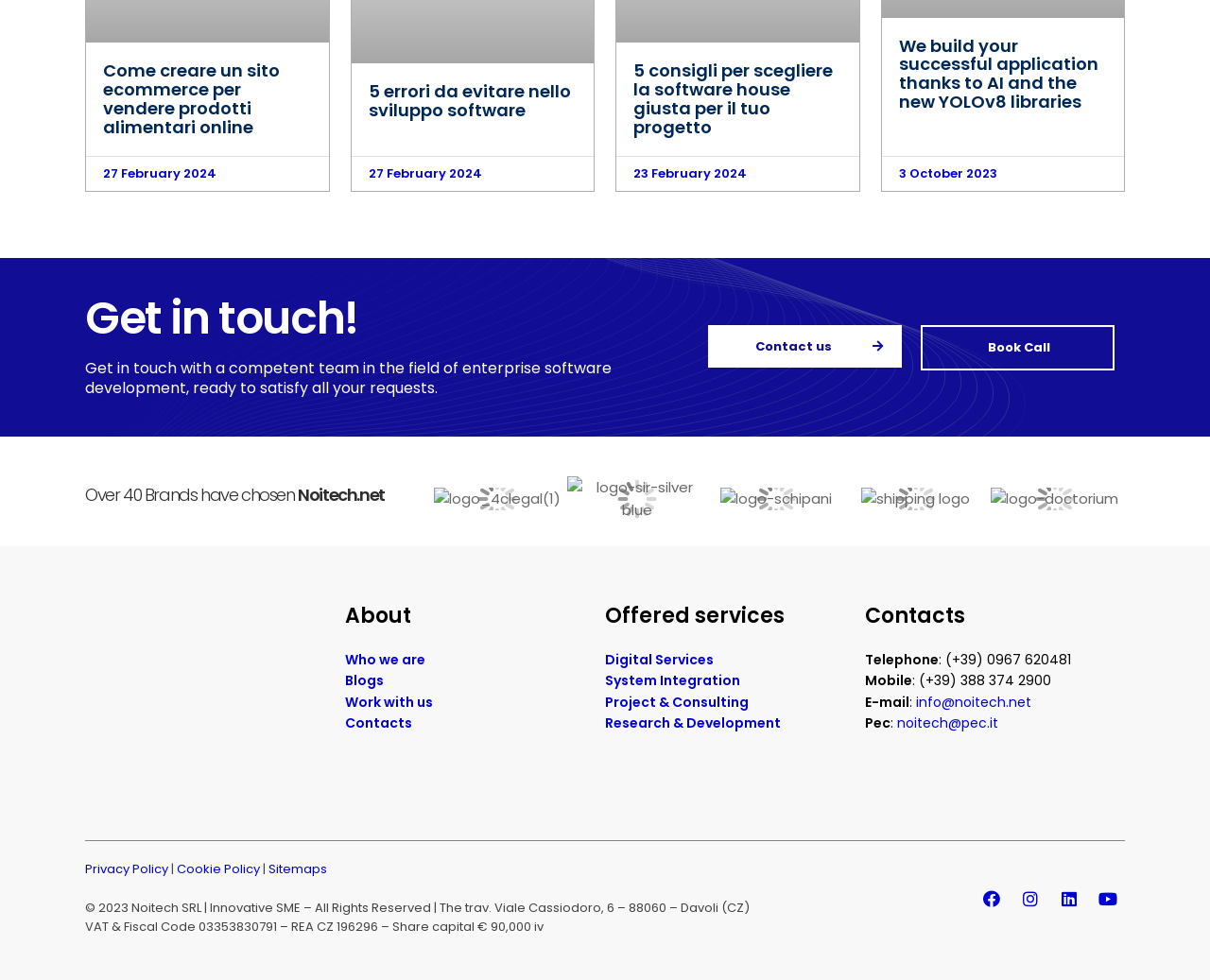Pinpoint the bounding box coordinates of the area that must be clicked to complete this instruction: "View the blog".

[0.285, 0.685, 0.317, 0.704]